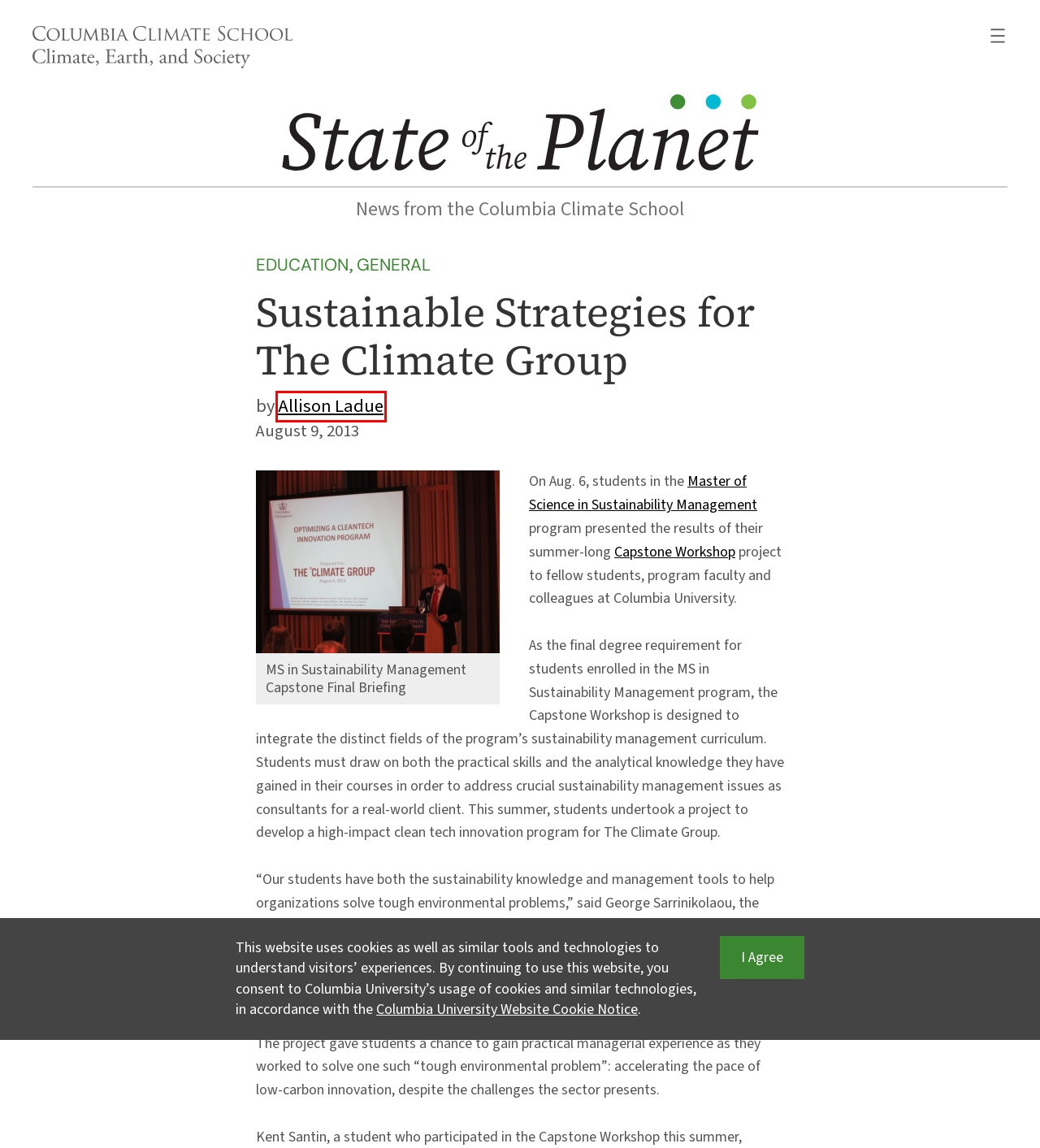Examine the screenshot of a webpage with a red bounding box around a UI element. Your task is to identify the webpage description that best corresponds to the new webpage after clicking the specified element. The given options are:
A. State of the Planet
B. Congestion Pricing is Nearly Here – State of the Planet
C. About – State of the Planet
D. From Fission to Fusion: A Sustainability Student’s Quest for a Greener Future – State of the Planet
E. Privacy – State of the Planet
F. Allison Ladue – State of the Planet
G. Questioning Mayor Adams’ Commitment to Protecting NYC’s Environment – State of the Planet
H. Education – State of the Planet

F